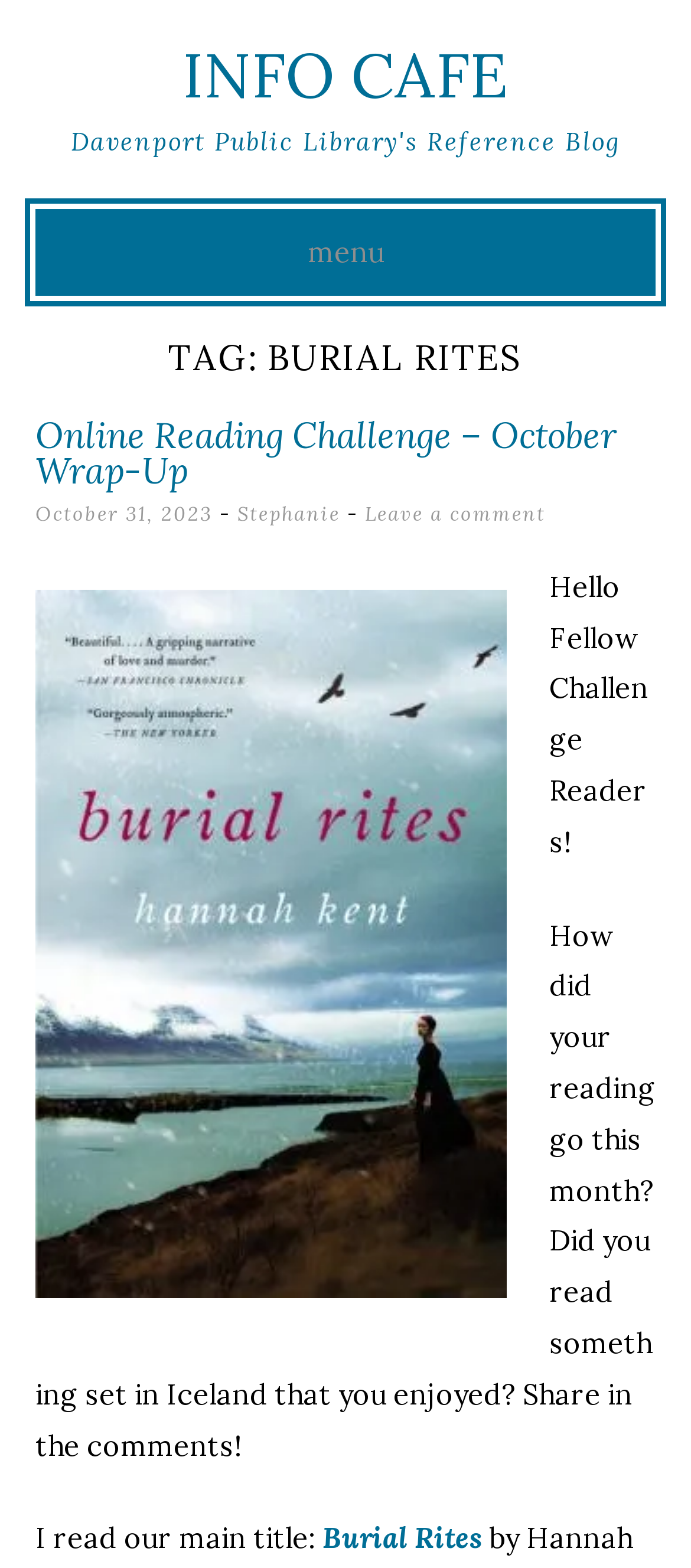Using the webpage screenshot and the element description Stephanie, determine the bounding box coordinates. Specify the coordinates in the format (top-left x, top-left y, bottom-right x, bottom-right y) with values ranging from 0 to 1.

[0.344, 0.32, 0.492, 0.335]